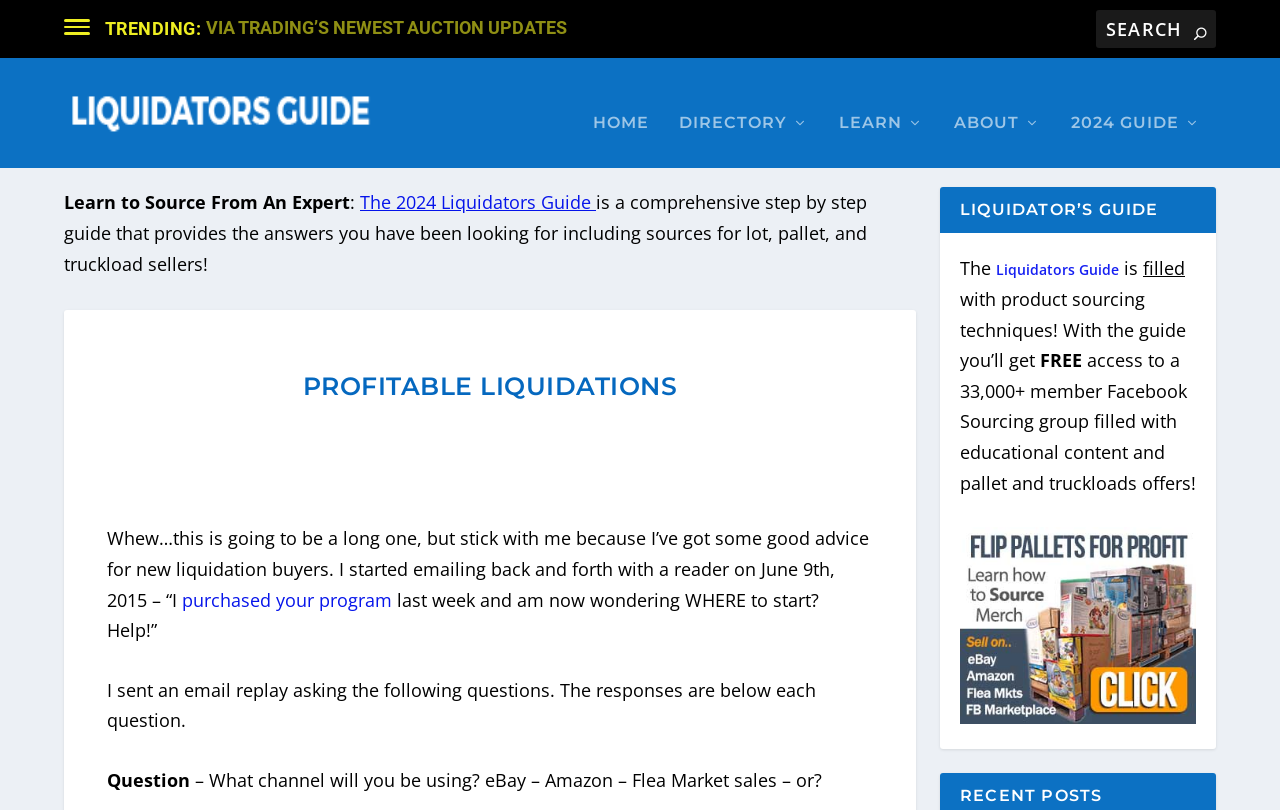What is the purpose of the search box on the webpage?
Craft a detailed and extensive response to the question.

The search box is located at the top right corner of the webpage, and it allows users to search for specific content within the webpage. This is evident from the placeholder text 'Search for:' inside the search box.